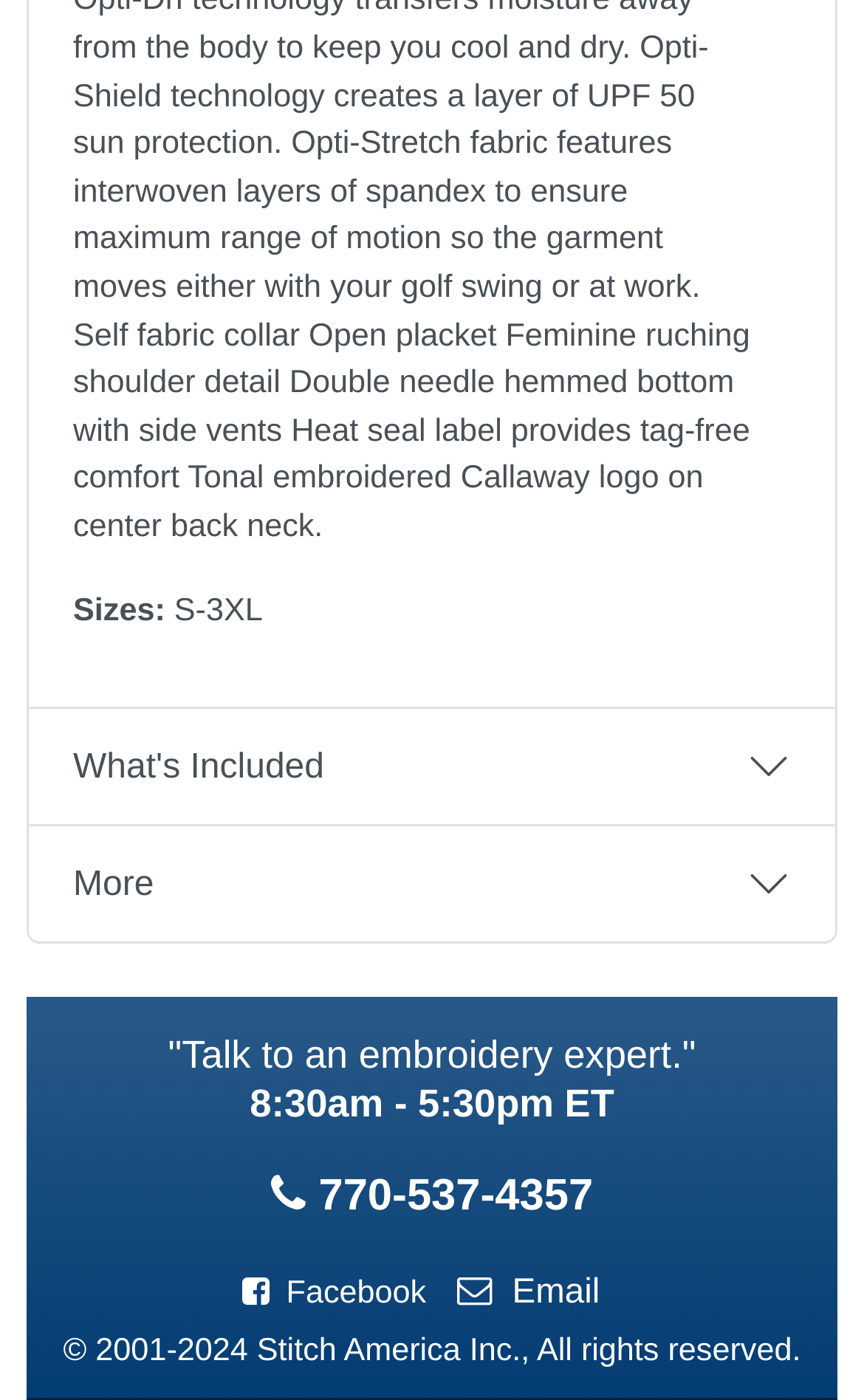Locate the bounding box of the user interface element based on this description: "What's Included".

[0.033, 0.507, 0.967, 0.589]